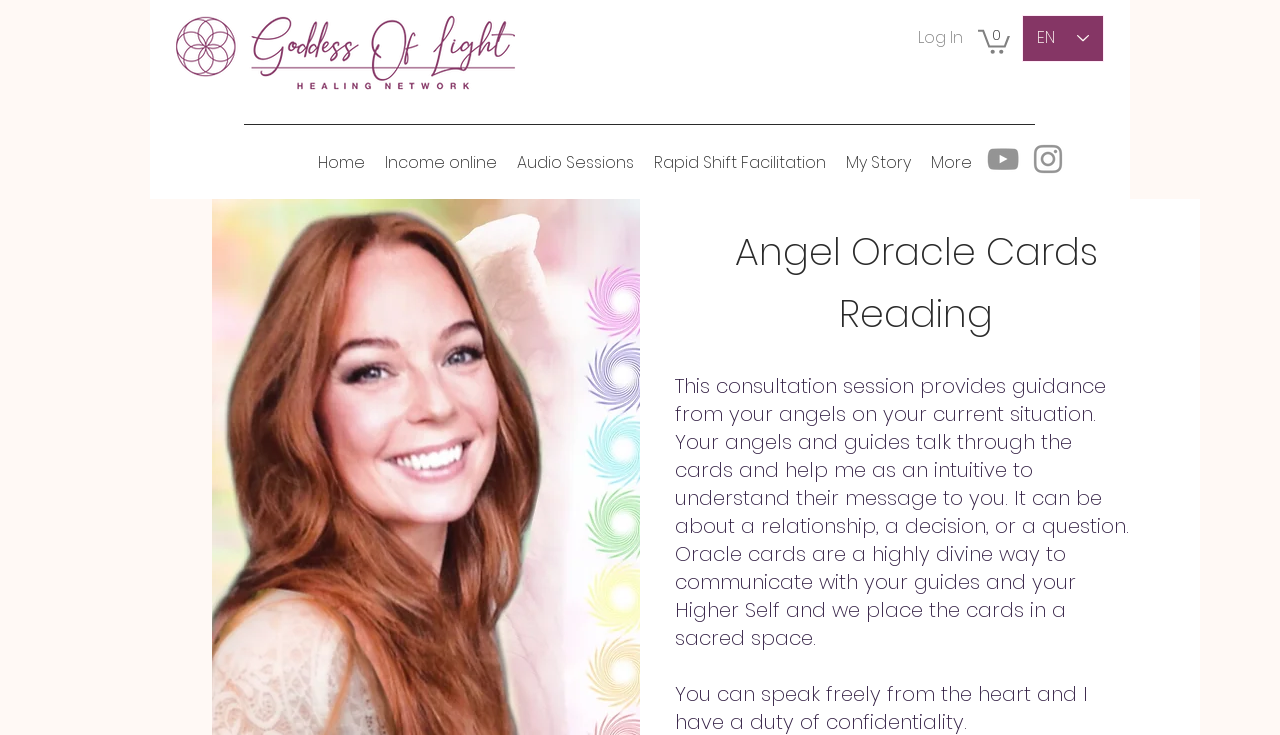Construct a comprehensive caption that outlines the webpage's structure and content.

The webpage is about Angel Oracle Cards Reading, with a focus on providing guidance from angels on current situations, relationships, or questions. At the top left corner, there is a logo image, and to its right, there are three buttons: "Log In", "Cart with 0 items", and a language selector with "EN" selected. 

Below these buttons, there is a navigation menu with links to "Home", "Income online", "Audio Sessions", "Rapid Shift Facilitation", "My Story", and "More". To the right of the navigation menu, there are social media links to YouTube and Instagram, each with an accompanying image.

The main content of the page is divided into two sections. The first section has a heading "Angel Oracle Cards Reading" and a paragraph of text that explains the consultation session, which provides guidance from angels on current situations, relationships, or questions. The second section has another paragraph of text that describes oracle cards as a divine way to communicate with guides and the Higher Self.

Overall, the webpage has a simple and organized layout, with clear headings and concise text that explains the purpose of the Angel Oracle Cards Reading consultation session.